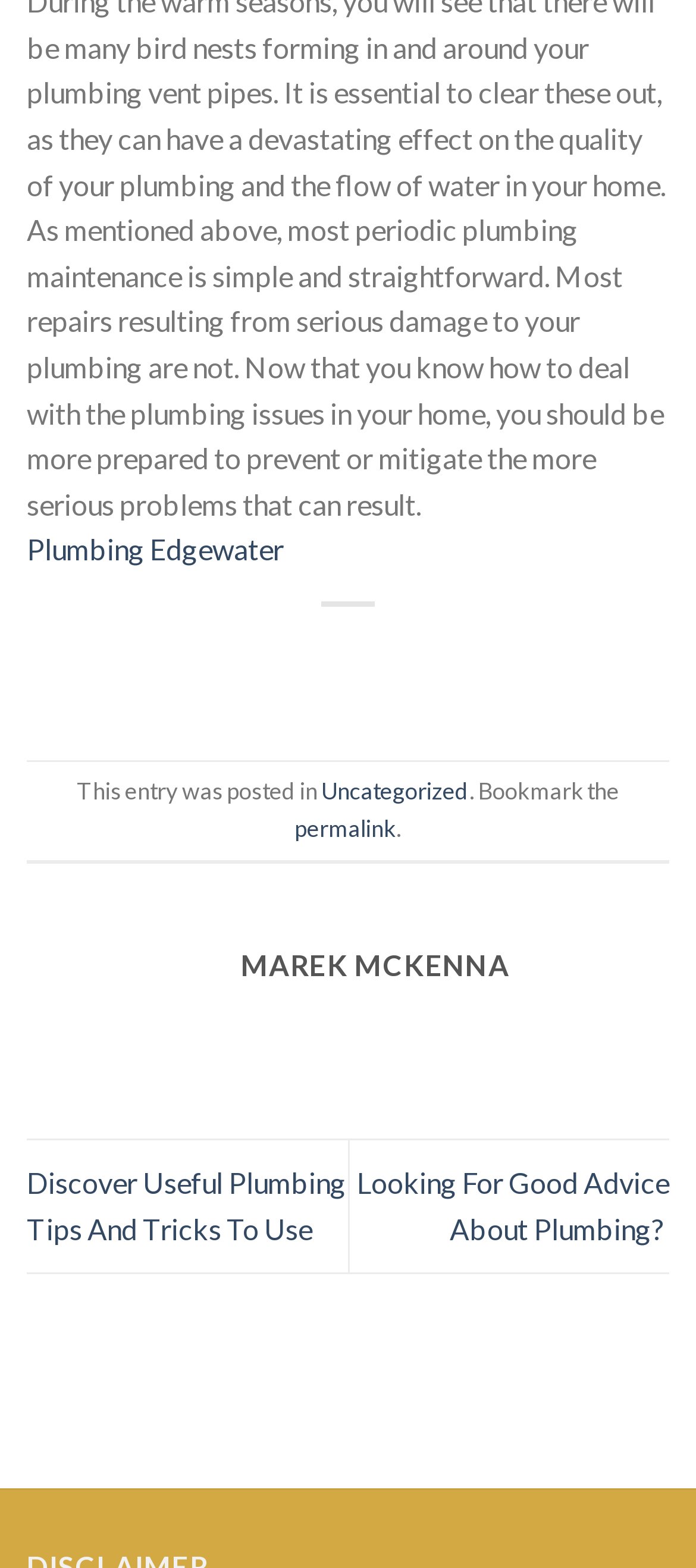Using the format (top-left x, top-left y, bottom-right x, bottom-right y), and given the element description, identify the bounding box coordinates within the screenshot: Plumbing Edgewater

[0.038, 0.34, 0.408, 0.361]